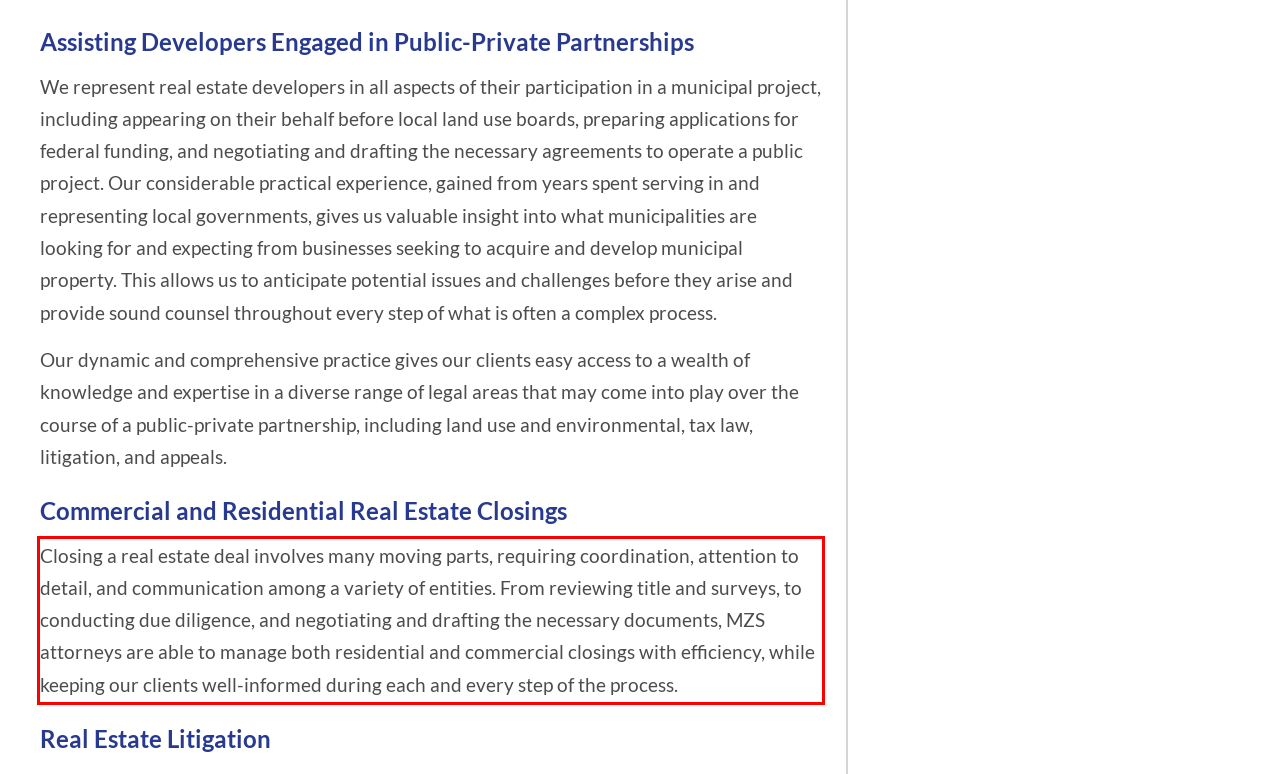You are provided with a screenshot of a webpage featuring a red rectangle bounding box. Extract the text content within this red bounding box using OCR.

Closing a real estate deal involves many moving parts, requiring coordination, attention to detail, and communication among a variety of entities. From reviewing title and surveys, to conducting due diligence, and negotiating and drafting the necessary documents, MZS attorneys are able to manage both residential and commercial closings with efficiency, while keeping our clients well-informed during each and every step of the process.